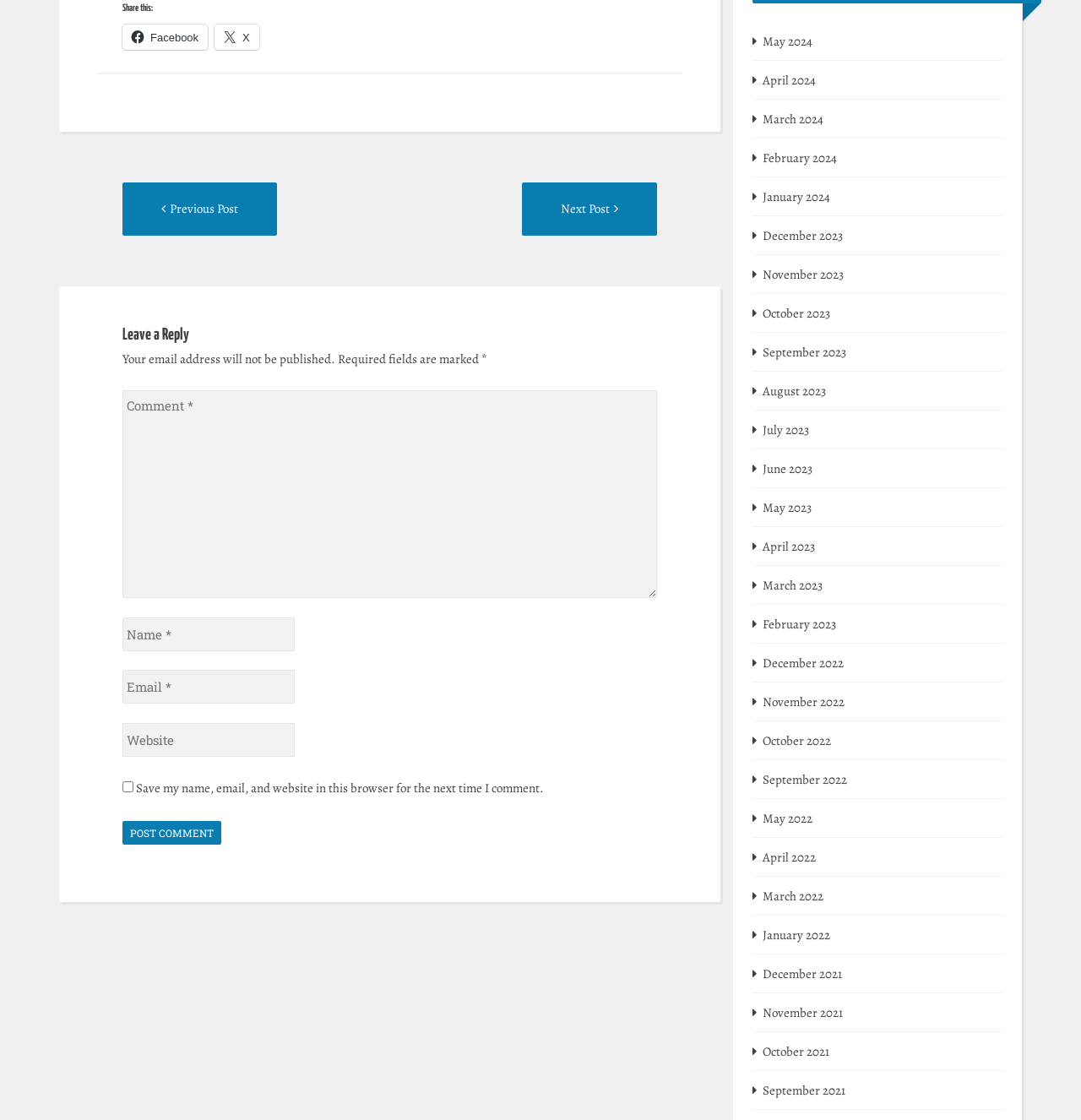What is required to post a comment? Based on the image, give a response in one word or a short phrase.

Name, email, comment